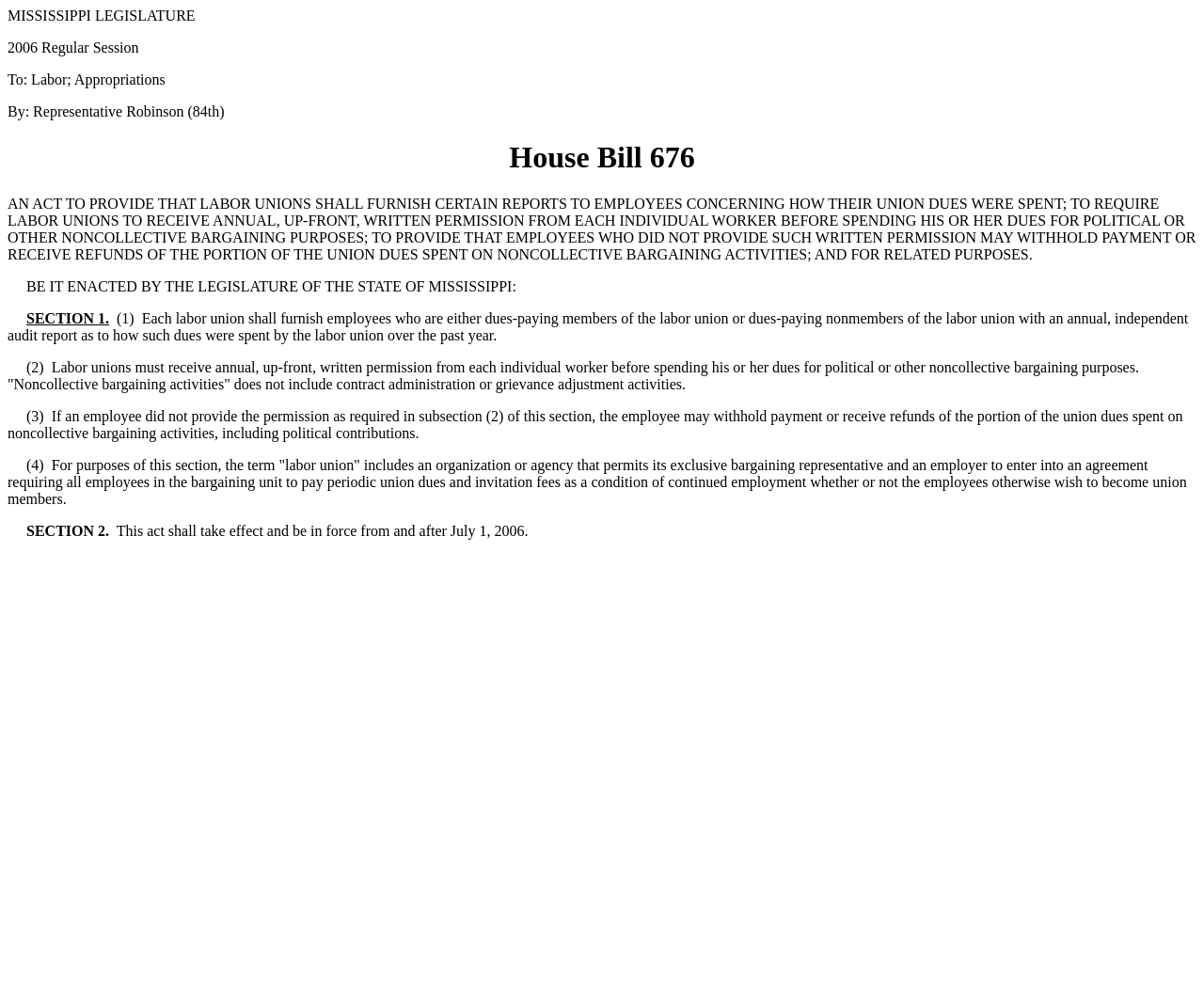Determine the webpage's heading and output its text content.

House Bill 676